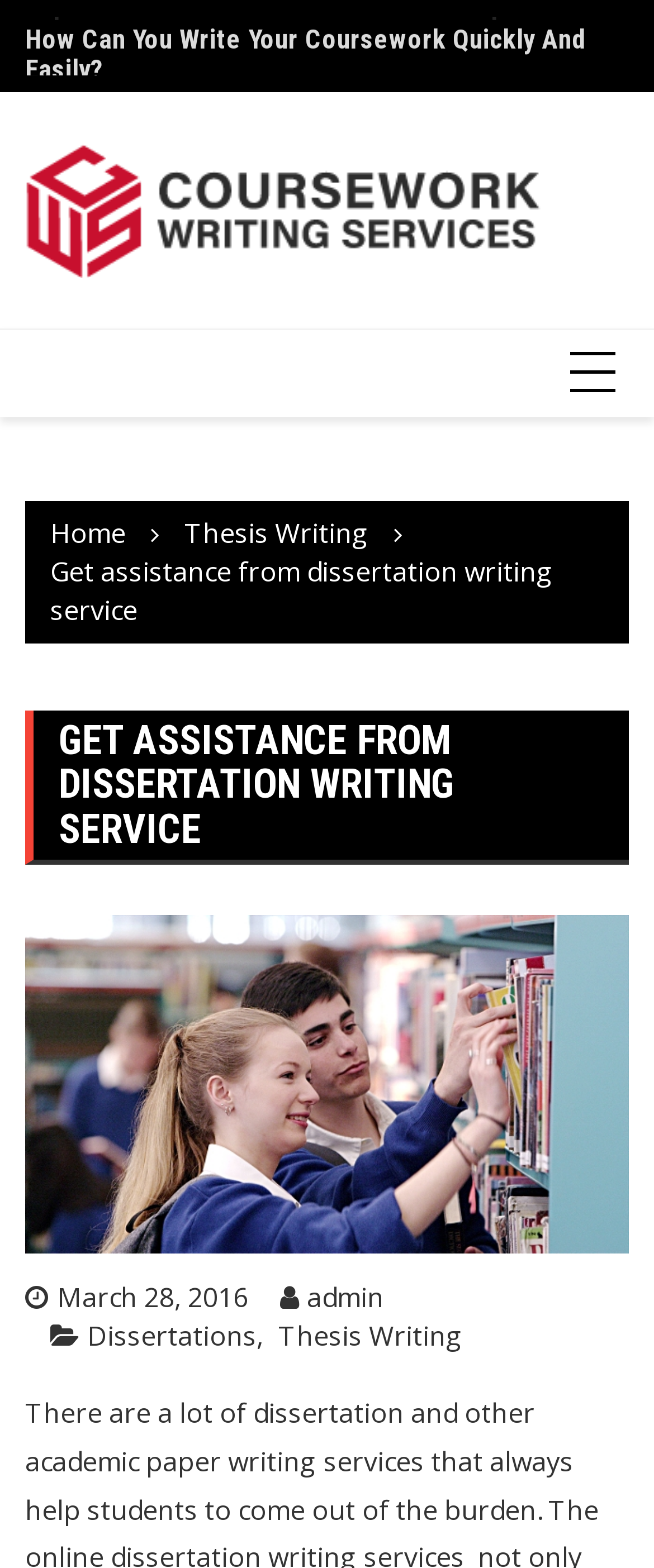Find the coordinates for the bounding box of the element with this description: "Thesis Writing".

[0.282, 0.328, 0.564, 0.352]